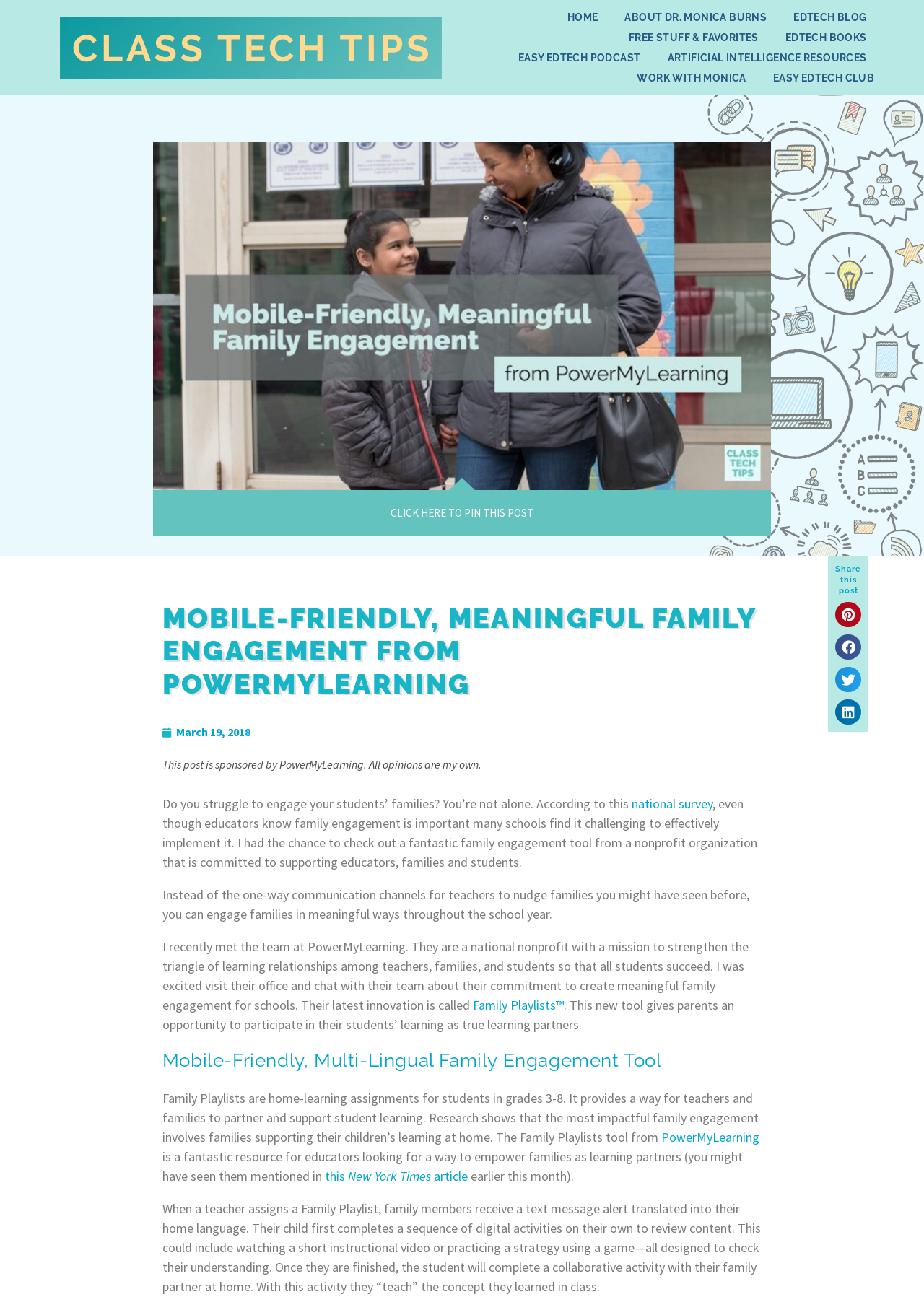What is the name of the nonprofit organization?
Refer to the screenshot and deliver a thorough answer to the question presented.

The article mentions that the team at PowerMyLearning is committed to supporting educators, families, and students, and they have created the Family Playlists tool to strengthen the triangle of learning relationships among teachers, families, and students.